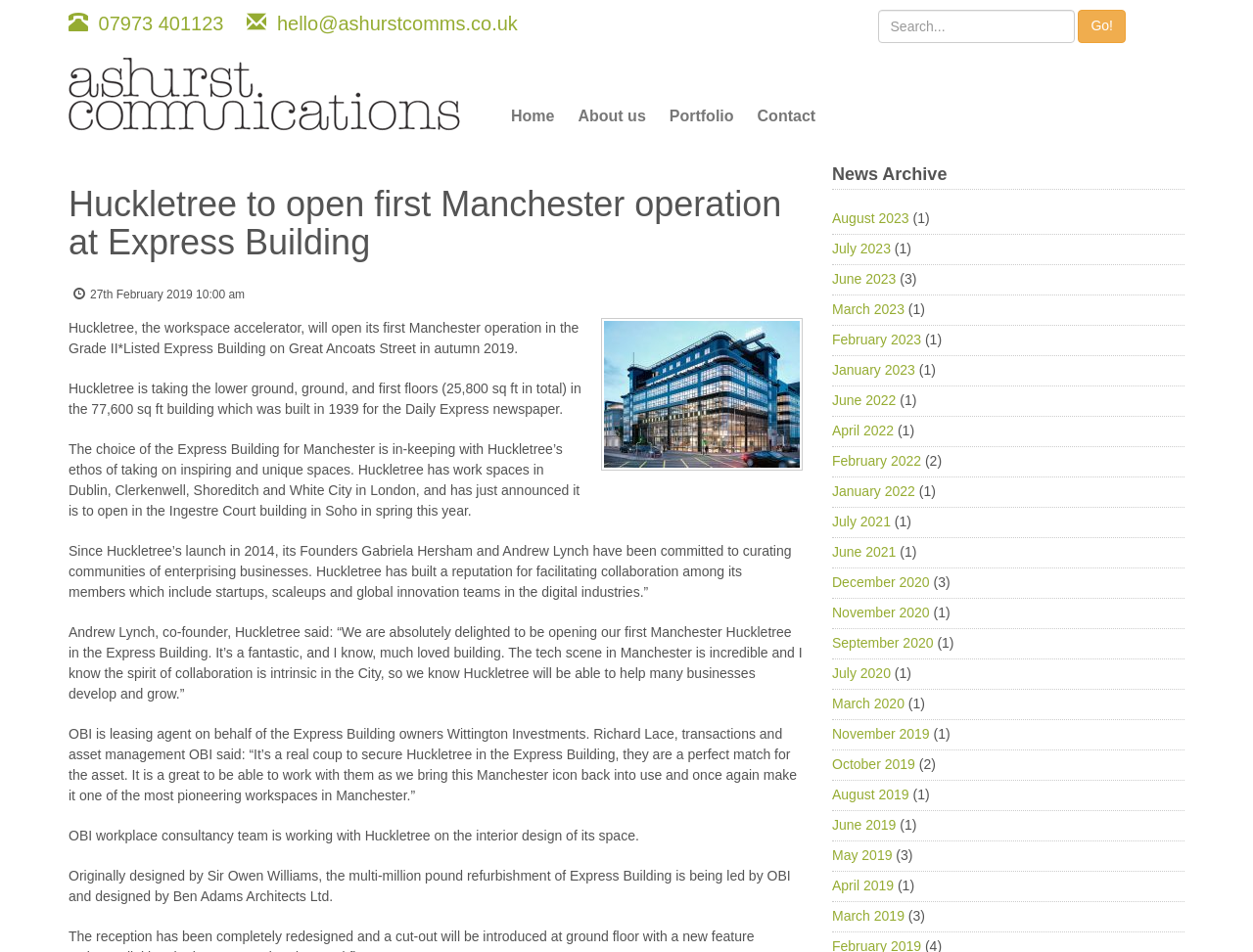Locate the bounding box coordinates of the clickable area to execute the instruction: "Go to the home page". Provide the coordinates as four float numbers between 0 and 1, represented as [left, top, right, bottom].

[0.398, 0.101, 0.452, 0.142]